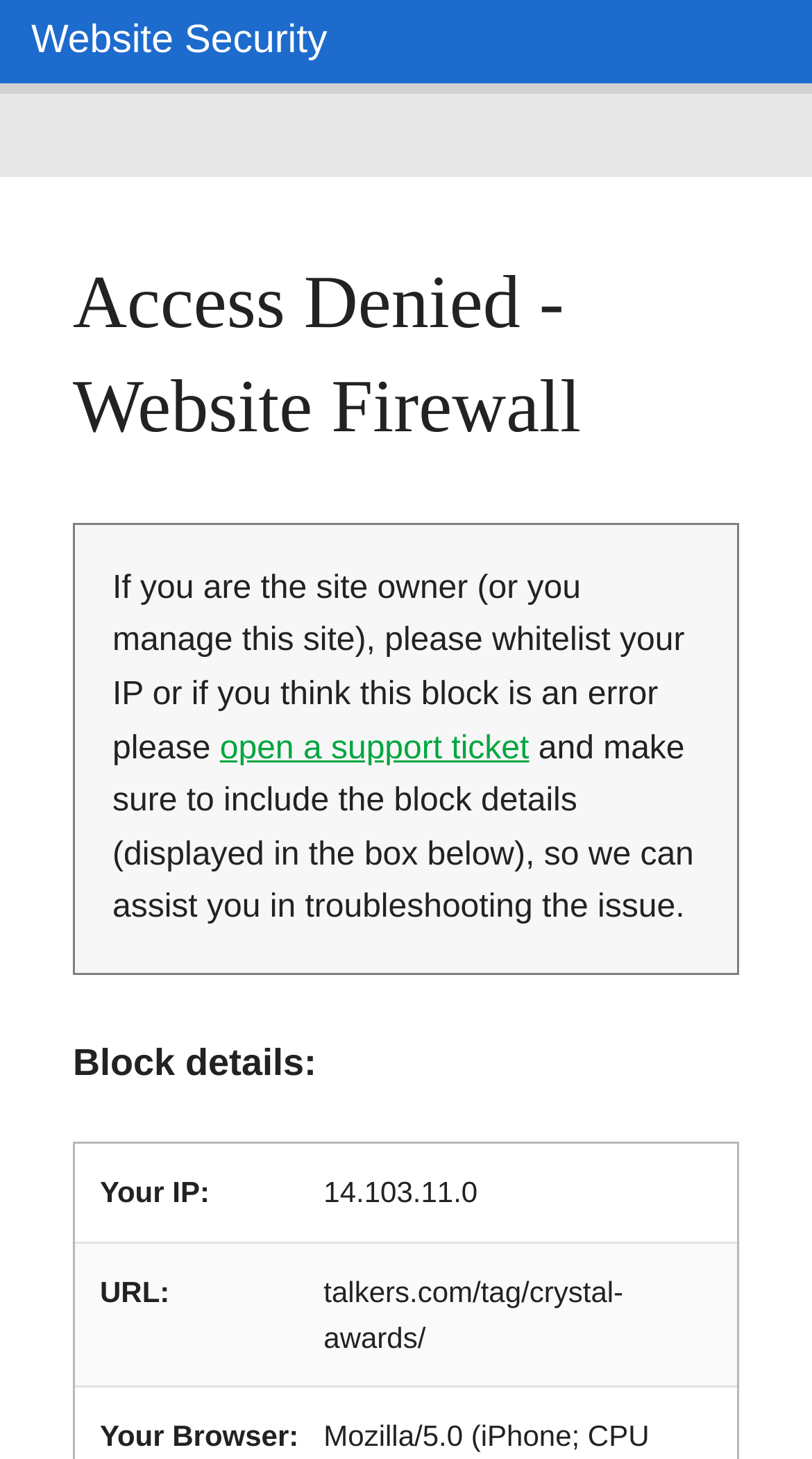What is the URL that is blocked?
Please respond to the question with a detailed and well-explained answer.

The block details section of the webpage displays the URL 'talkers.com/tag/crystal-awards/' as the blocked URL, which is likely the URL that the user was trying to access when they encountered the access denial.